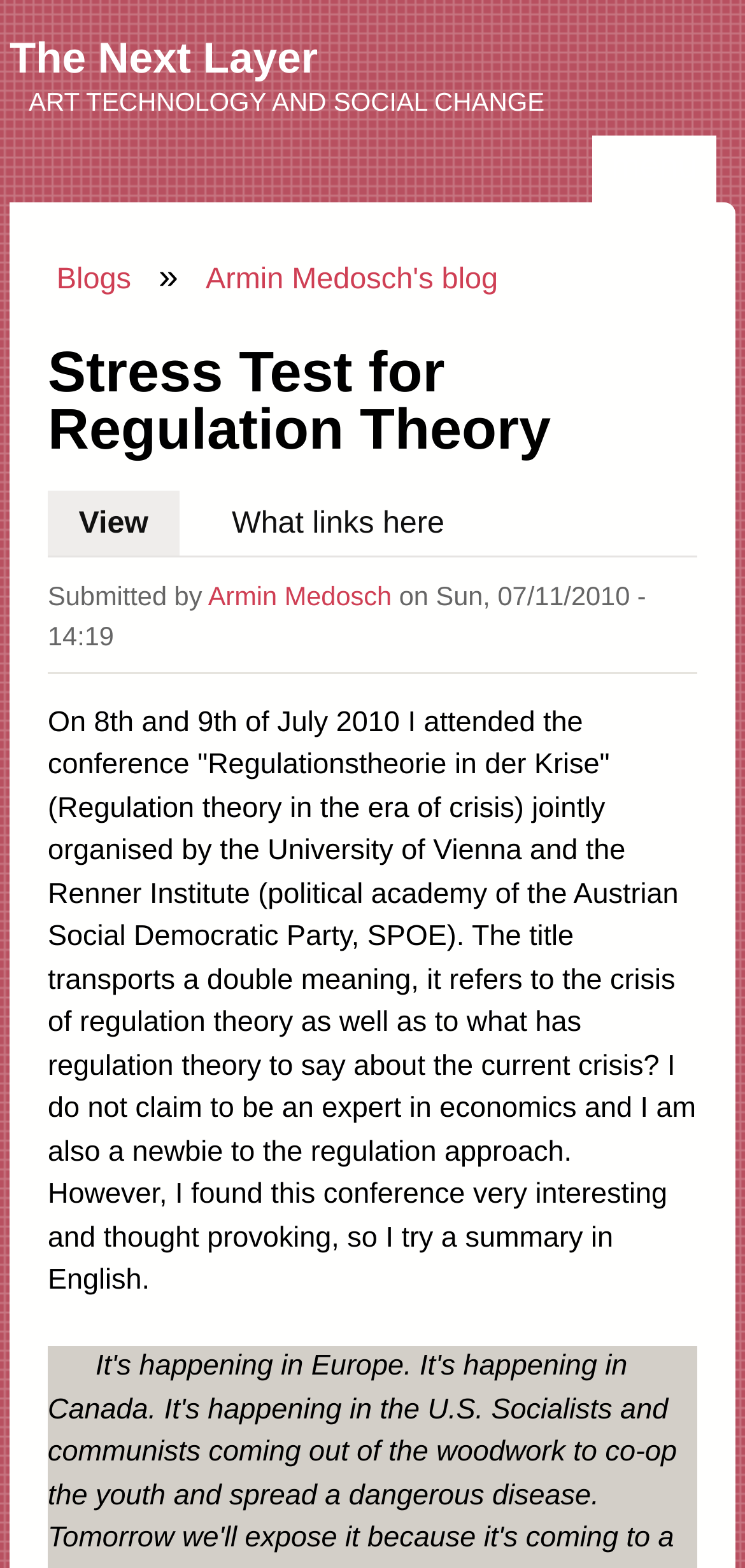Could you provide the bounding box coordinates for the portion of the screen to click to complete this instruction: "Get tips to maintain a leather jacket"?

None